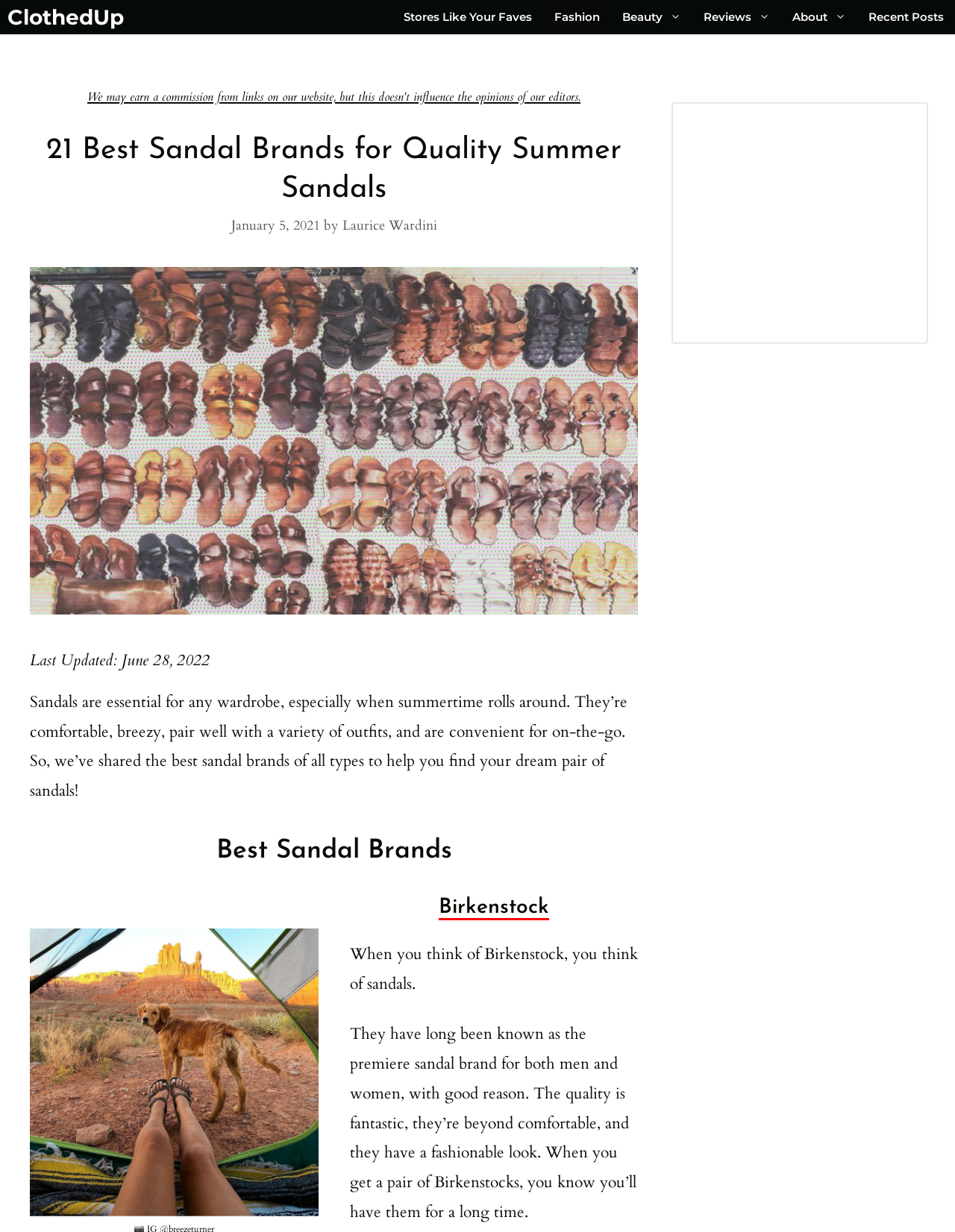Please specify the coordinates of the bounding box for the element that should be clicked to carry out this instruction: "Check the 'Recent Posts' section". The coordinates must be four float numbers between 0 and 1, formatted as [left, top, right, bottom].

[0.898, 0.0, 1.0, 0.028]